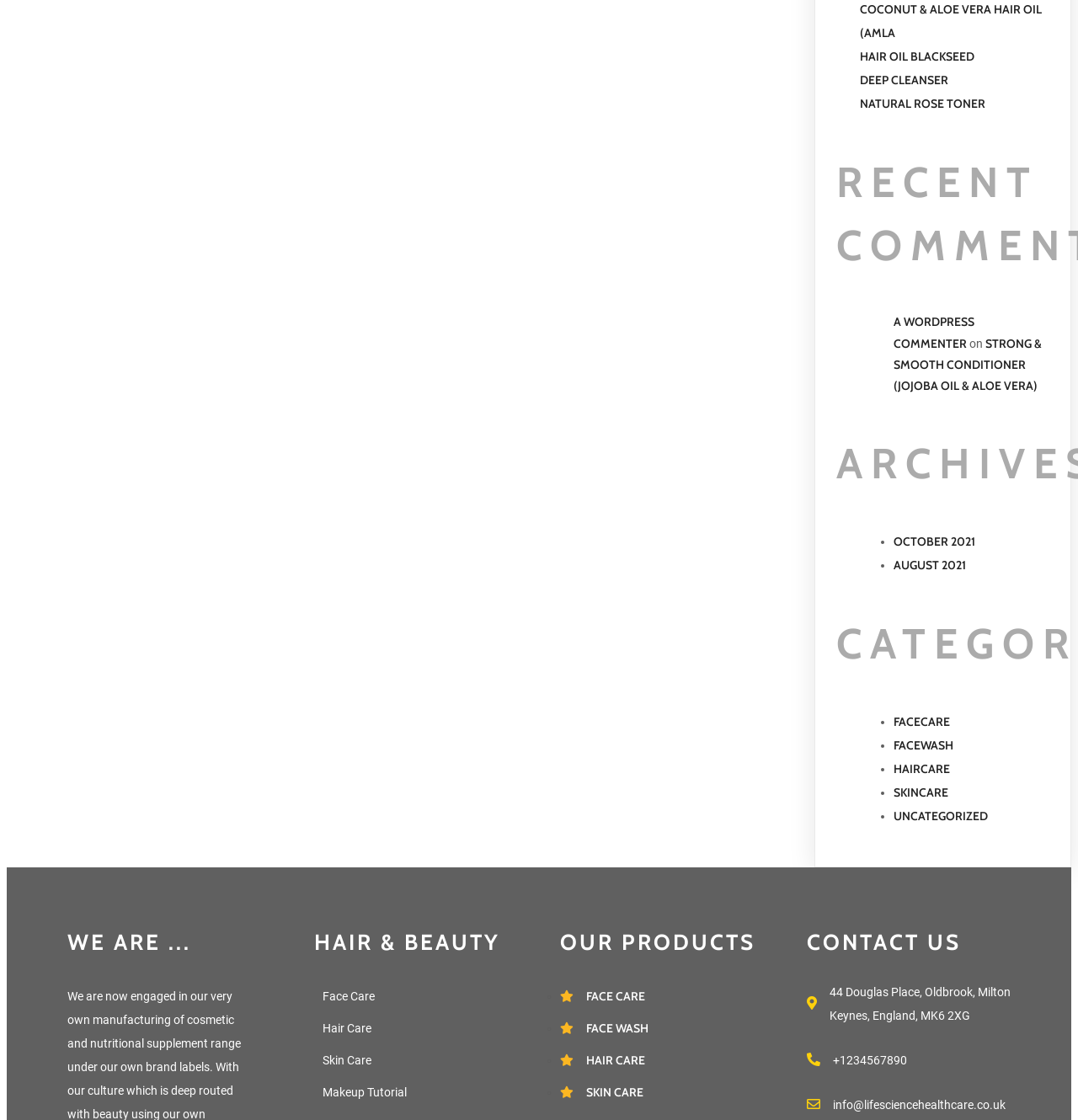Specify the bounding box coordinates of the area that needs to be clicked to achieve the following instruction: "Add Heartyculture Moringa Tablets to cart".

None